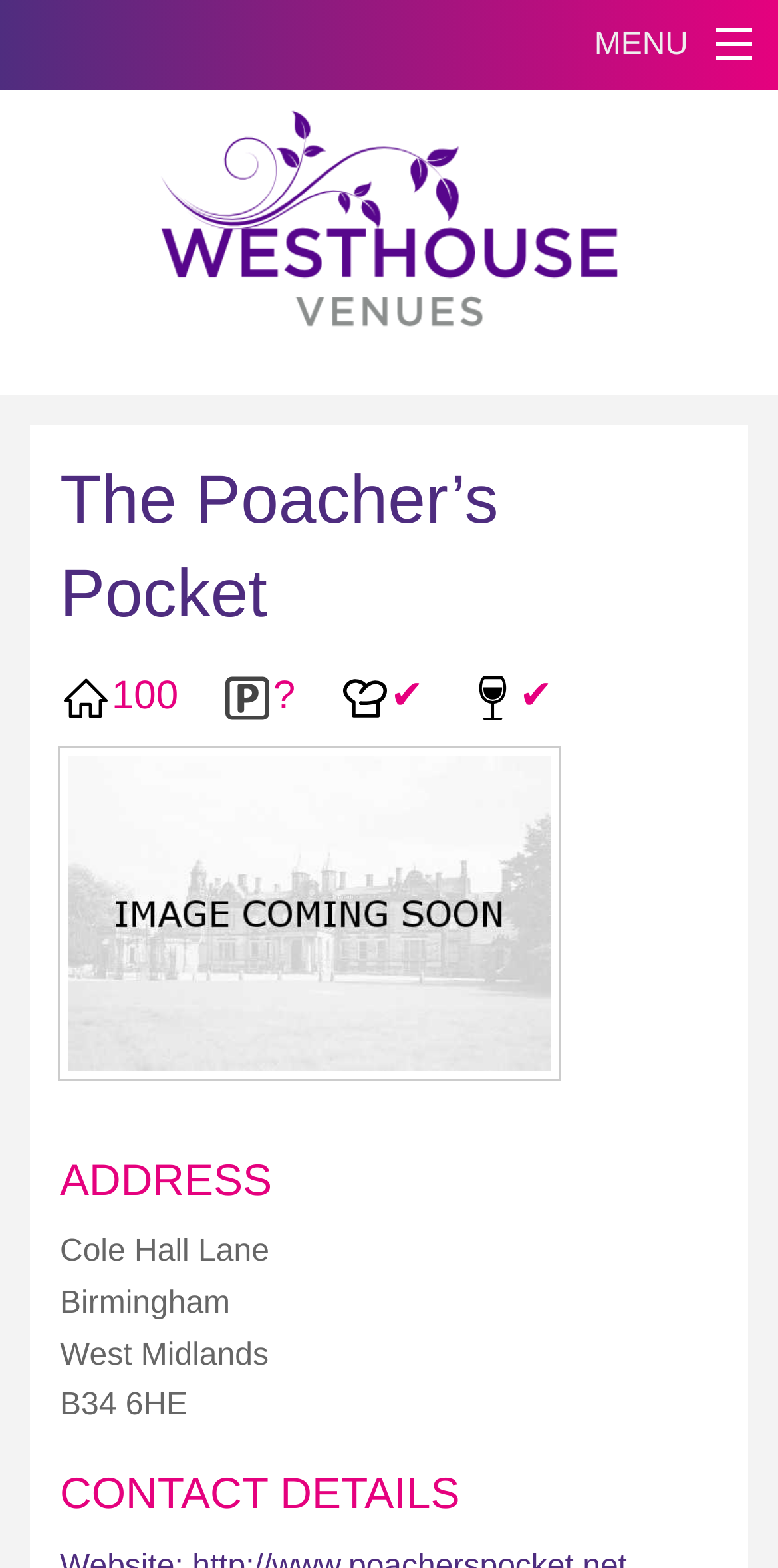Bounding box coordinates are specified in the format (top-left x, top-left y, bottom-right x, bottom-right y). All values are floating point numbers bounded between 0 and 1. Please provide the bounding box coordinate of the region this sentence describes: MENU

[0.764, 0.018, 0.885, 0.039]